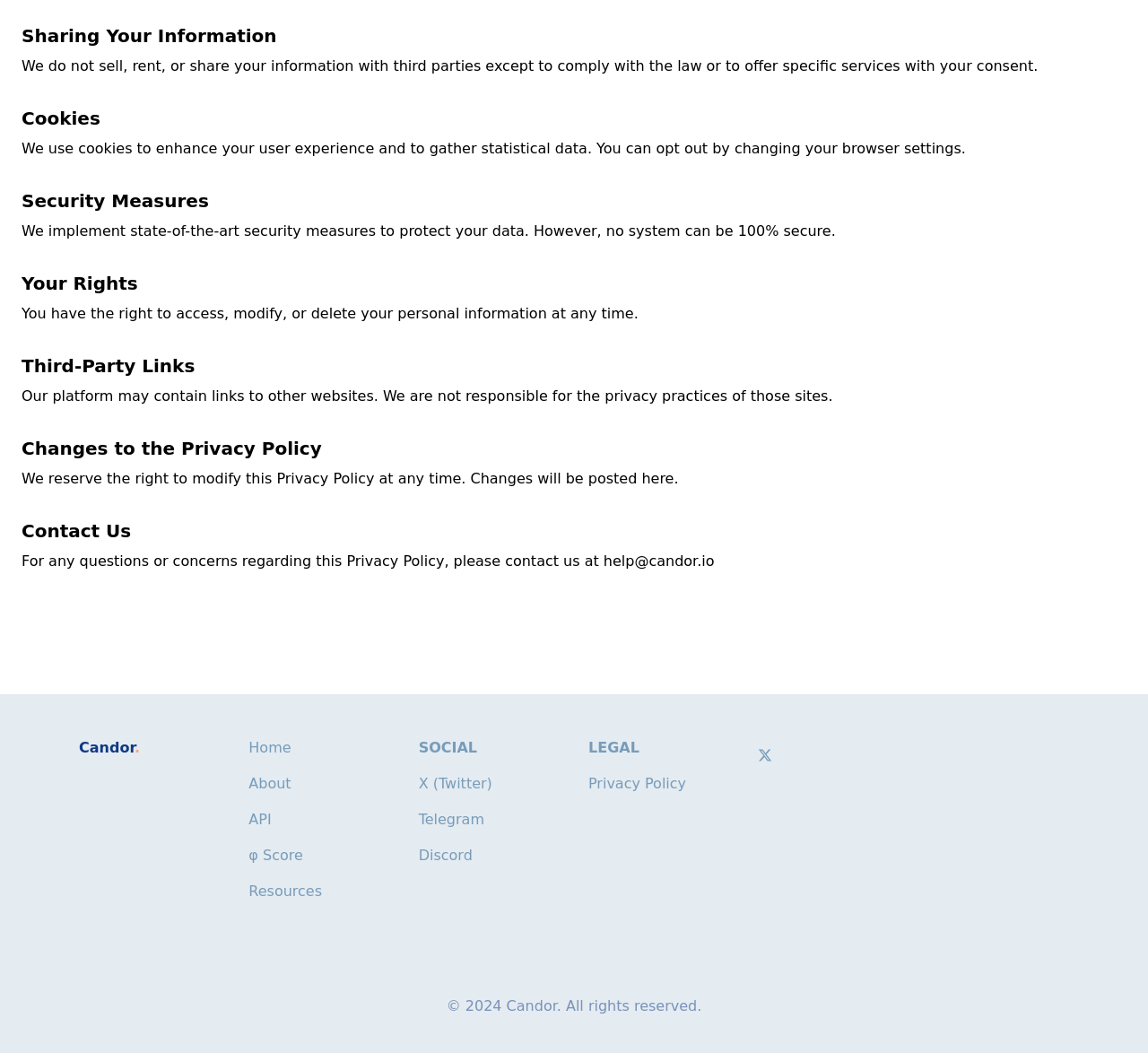Using floating point numbers between 0 and 1, provide the bounding box coordinates in the format (top-left x, top-left y, bottom-right x, bottom-right y). Locate the UI element described here: φ Score

[0.217, 0.804, 0.264, 0.82]